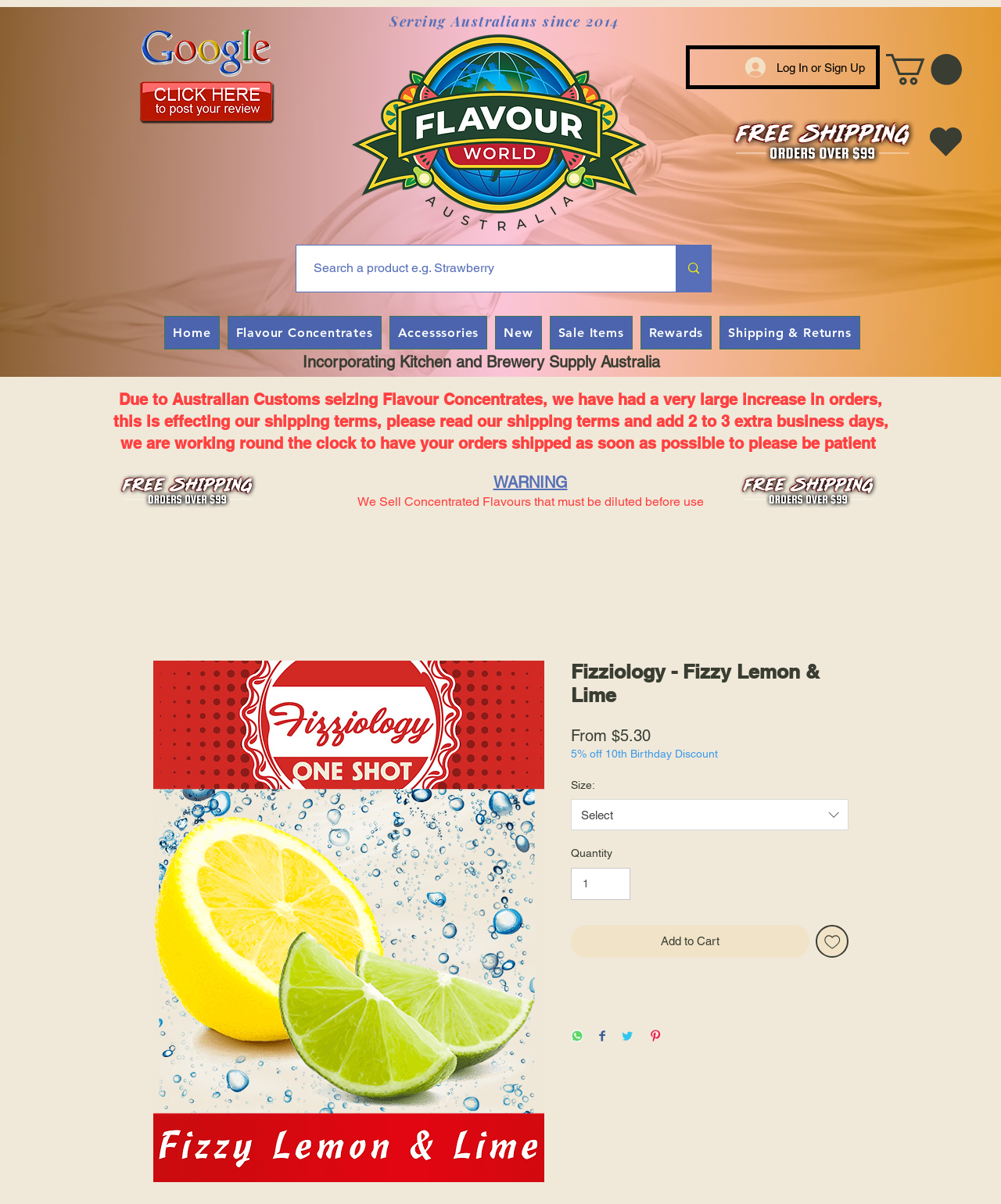Your task is to find and give the main heading text of the webpage.

Fizziology - Fizzy Lemon & Lime